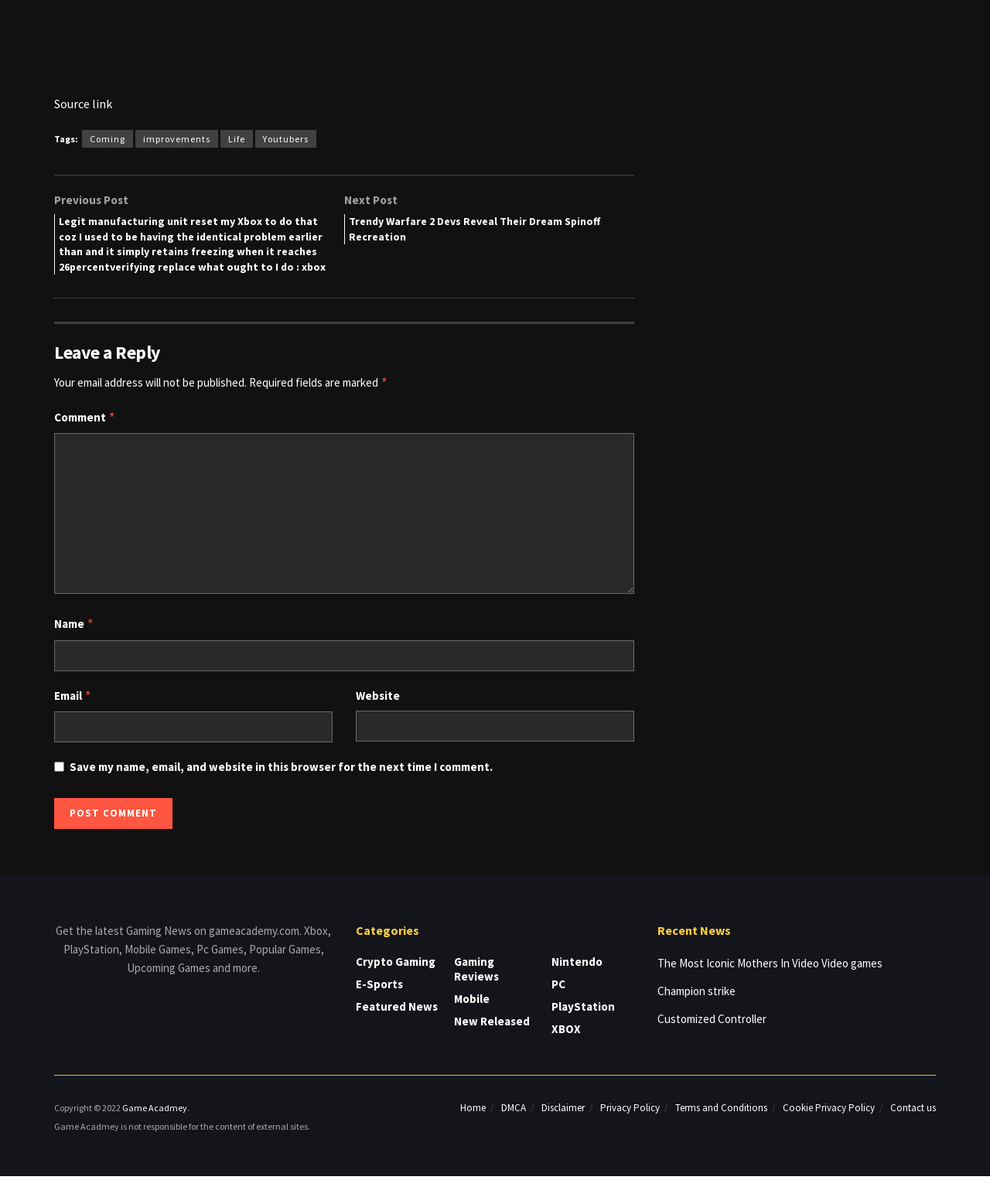Predict the bounding box coordinates of the area that should be clicked to accomplish the following instruction: "Enter a comment in the text box". The bounding box coordinates should consist of four float numbers between 0 and 1, i.e., [left, top, right, bottom].

[0.055, 0.385, 0.641, 0.519]